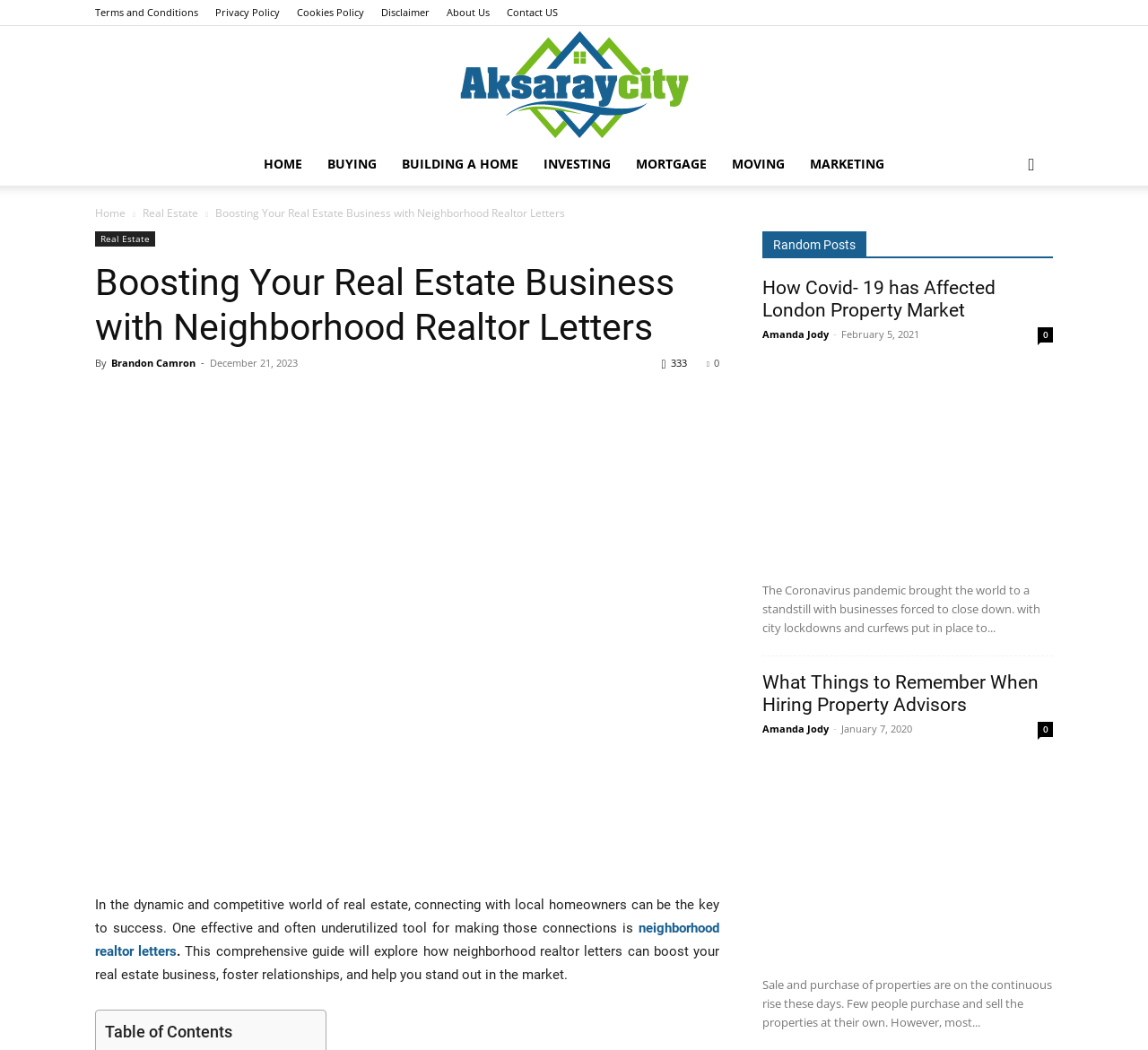How many links are in the 'Random Posts' section?
Please answer using one word or phrase, based on the screenshot.

3